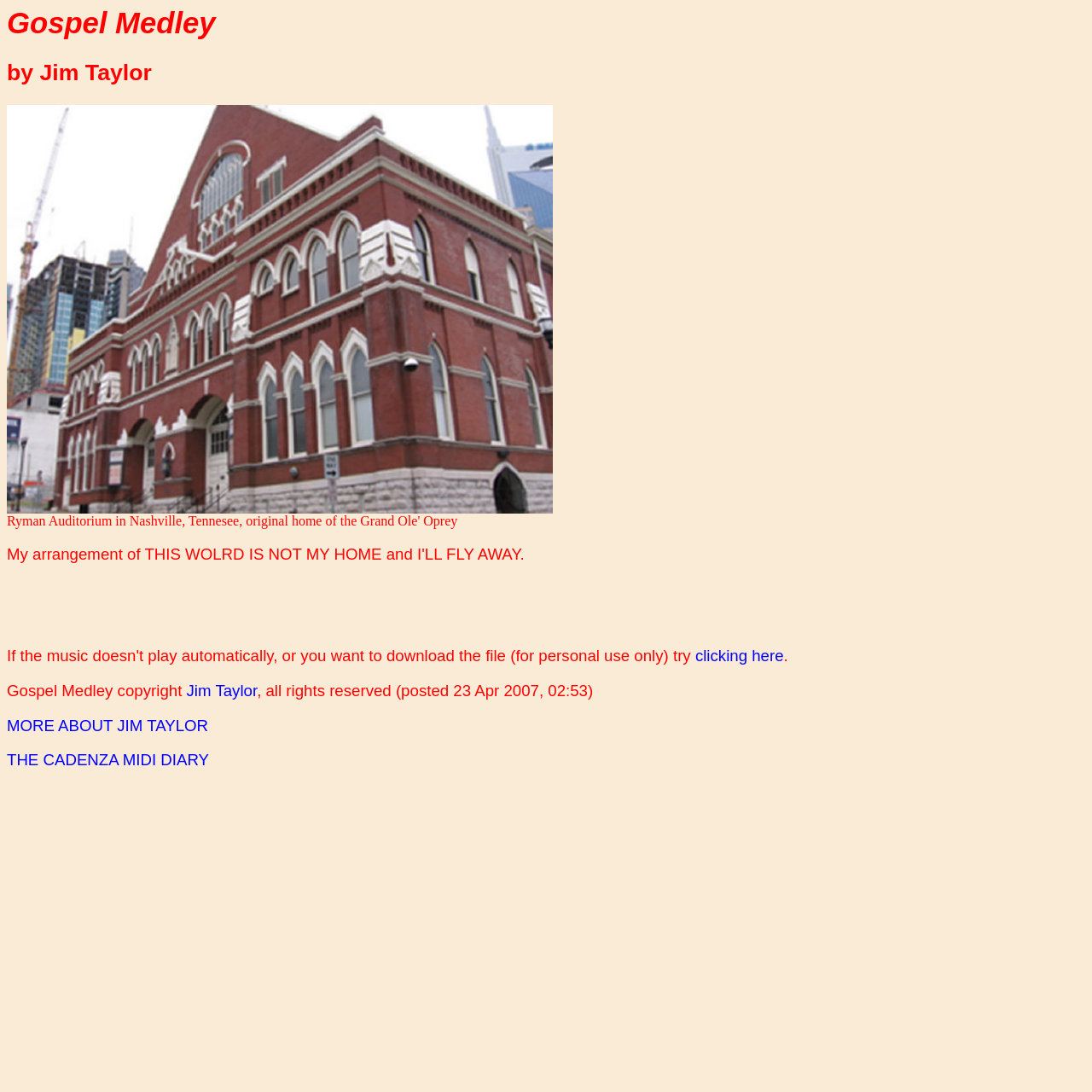What is the name of the medley?
From the image, respond with a single word or phrase.

Gospel Medley